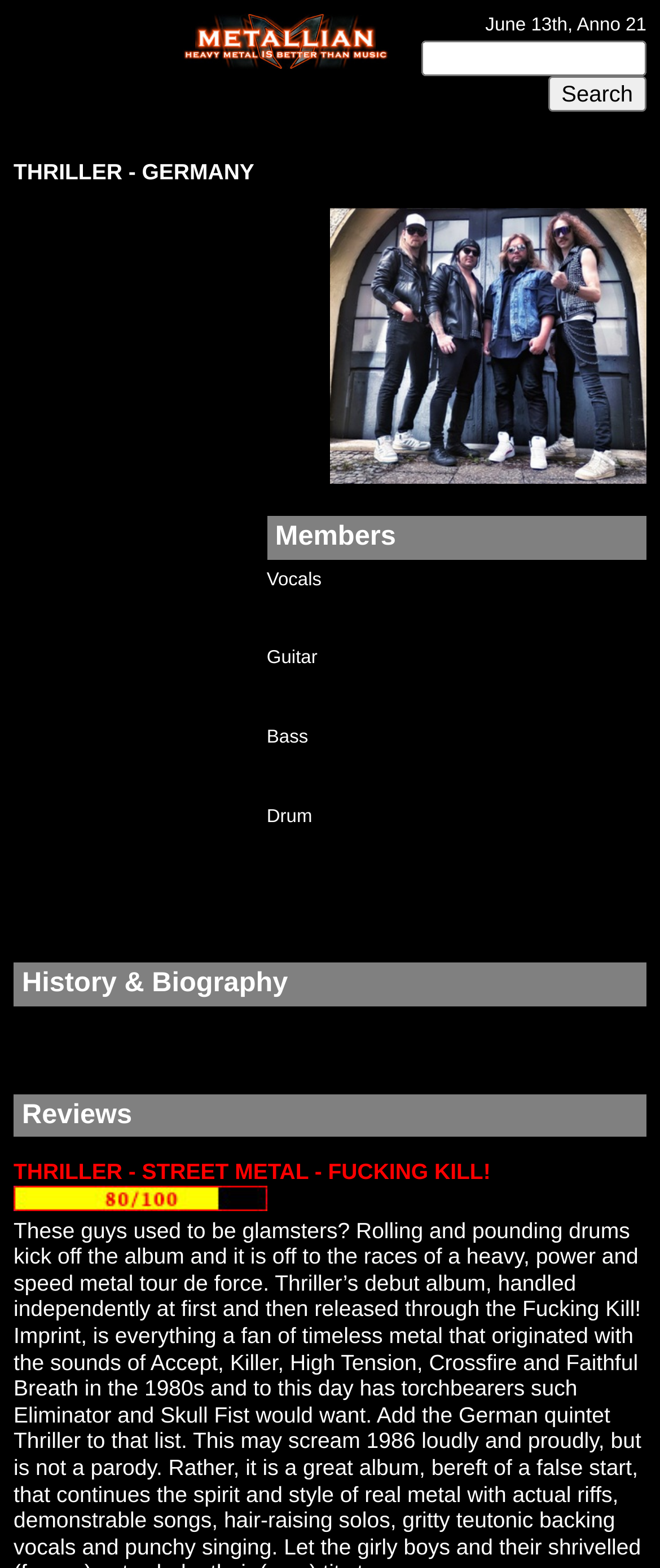Illustrate the webpage's structure and main components comprehensively.

The webpage is a metal music resource portal called "METALLIAN - Thriller". At the top, there is a layout table with three cells. The first cell is empty, the second cell contains a link with an image, and the third cell displays the date "June 13th, Anno 21". Below this table, there is a search bar with a textbox and a search button.

Next, there is a header section with a heading "THRILLER - GERMANY". Below this, there is another layout table with two cells. The first cell is empty, and the second cell contains an image with the caption "Thriller image".

Further down, there is another layout table with two empty cells. Following this, there is another table with two cells. The first cell is empty, and the second cell contains a list of band members' roles, including vocals, guitar, bass, and drum.

The webpage also features several static text elements, including "Reviews" and "THRILLER - STREET METAL - FUCKING KILL!". There is also an image at the bottom of the page. Overall, the webpage appears to be a resource for metal music fans, with information about the band Thriller and possibly other metal bands.